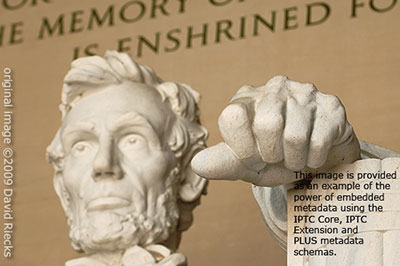Detail the scene depicted in the image with as much precision as possible.

This image illustrates the significance of embedded photo metadata, showcasing a close-up of a statue that likely represents a historical figure, emphasized by the detailed text describing the image's relevance. The accompanying caption highlights its purpose as an example of the effectiveness of embedded metadata, specifically utilizing various metadata schemas, including IPTC Core, IPTC Extension, and PLUS. These metadata frameworks enable better organization, retrieval, and management of digital images, reflecting the vital role that metadata plays in the digital landscape. The photograph serves as a reminder of how embedded information can enhance our understanding and documentation of significant cultural and historical subjects.